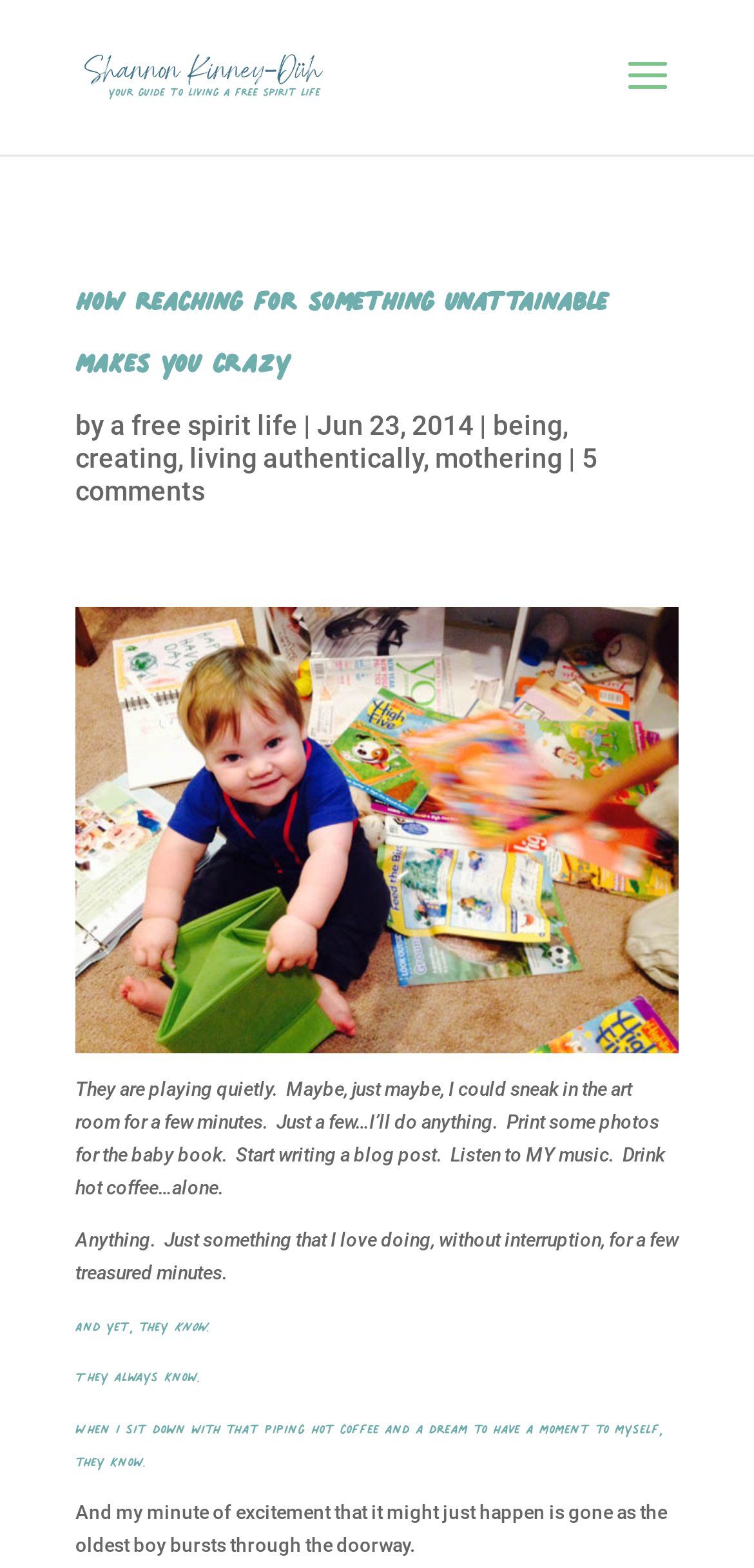Predict the bounding box of the UI element based on this description: "5 comments".

[0.1, 0.282, 0.792, 0.323]